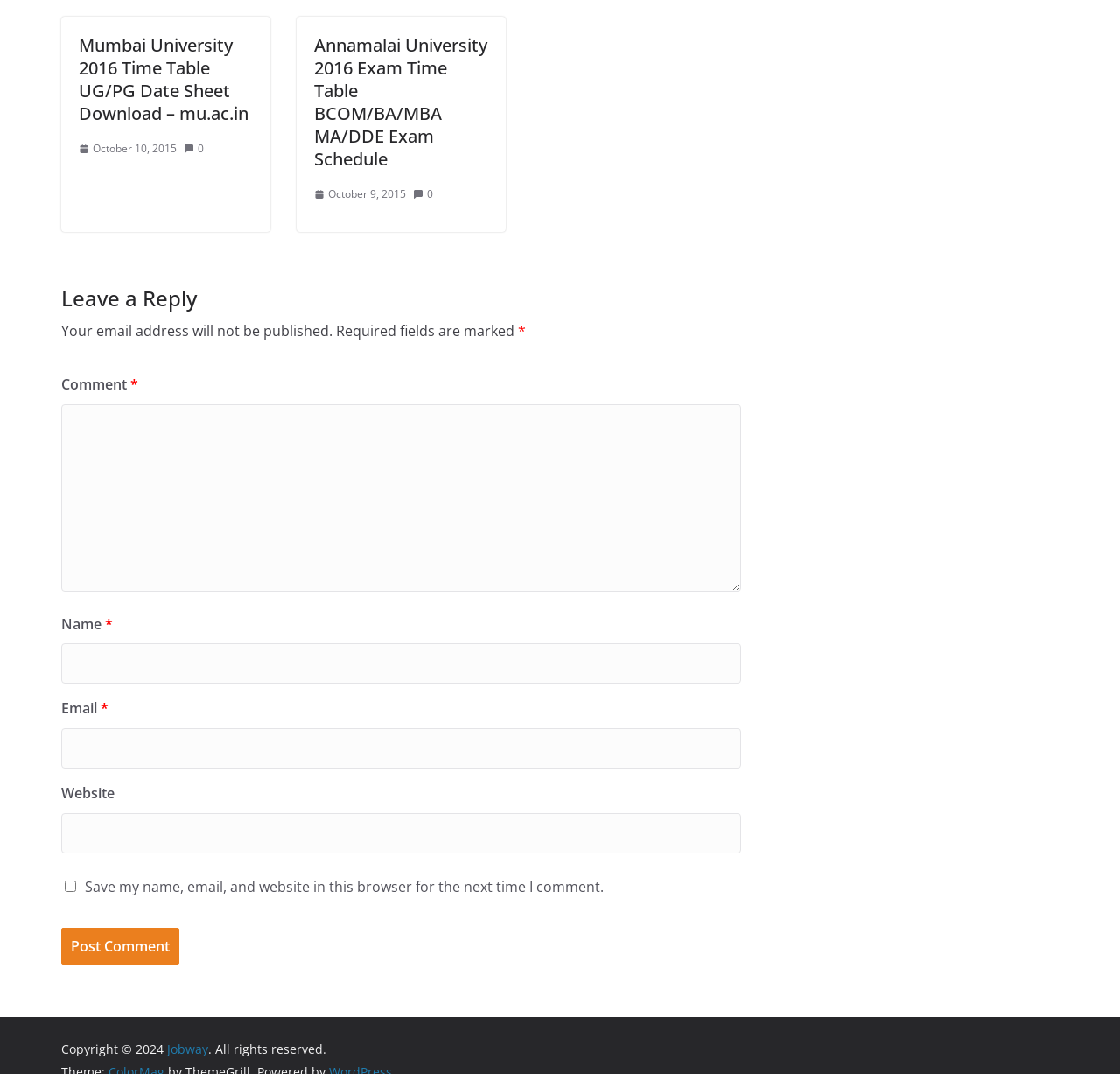Can you give a comprehensive explanation to the question given the content of the image?
What is the name of the university mentioned in the first heading?

The first heading on the webpage is 'Mumbai University 2016 Time Table UG/PG Date Sheet Download – mu.ac.in', which indicates that the university being referred to is Mumbai University.